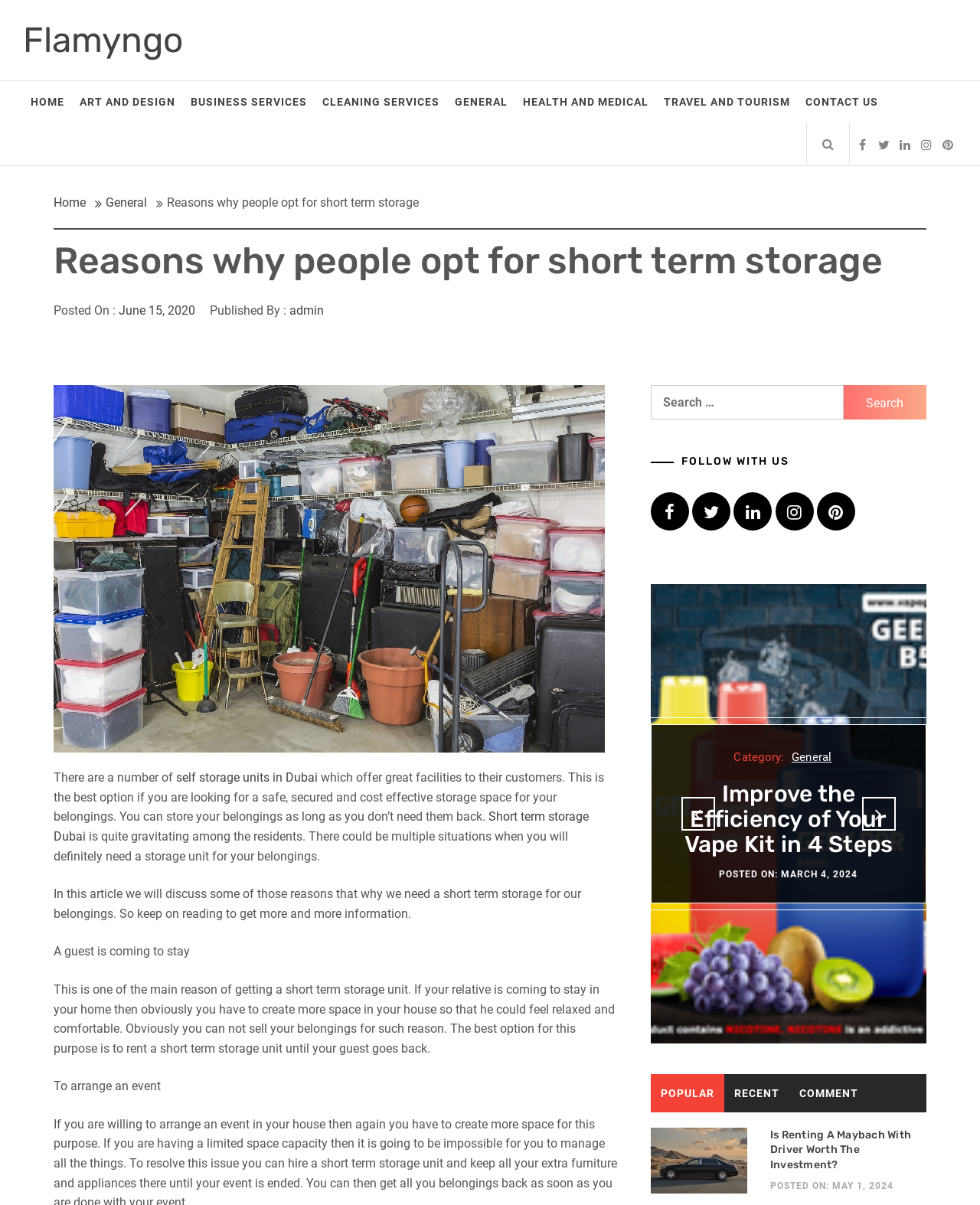Bounding box coordinates are specified in the format (top-left x, top-left y, bottom-right x, bottom-right y). All values are floating point numbers bounded between 0 and 1. Please provide the bounding box coordinate of the region this sentence describes: WHY ELA?

None